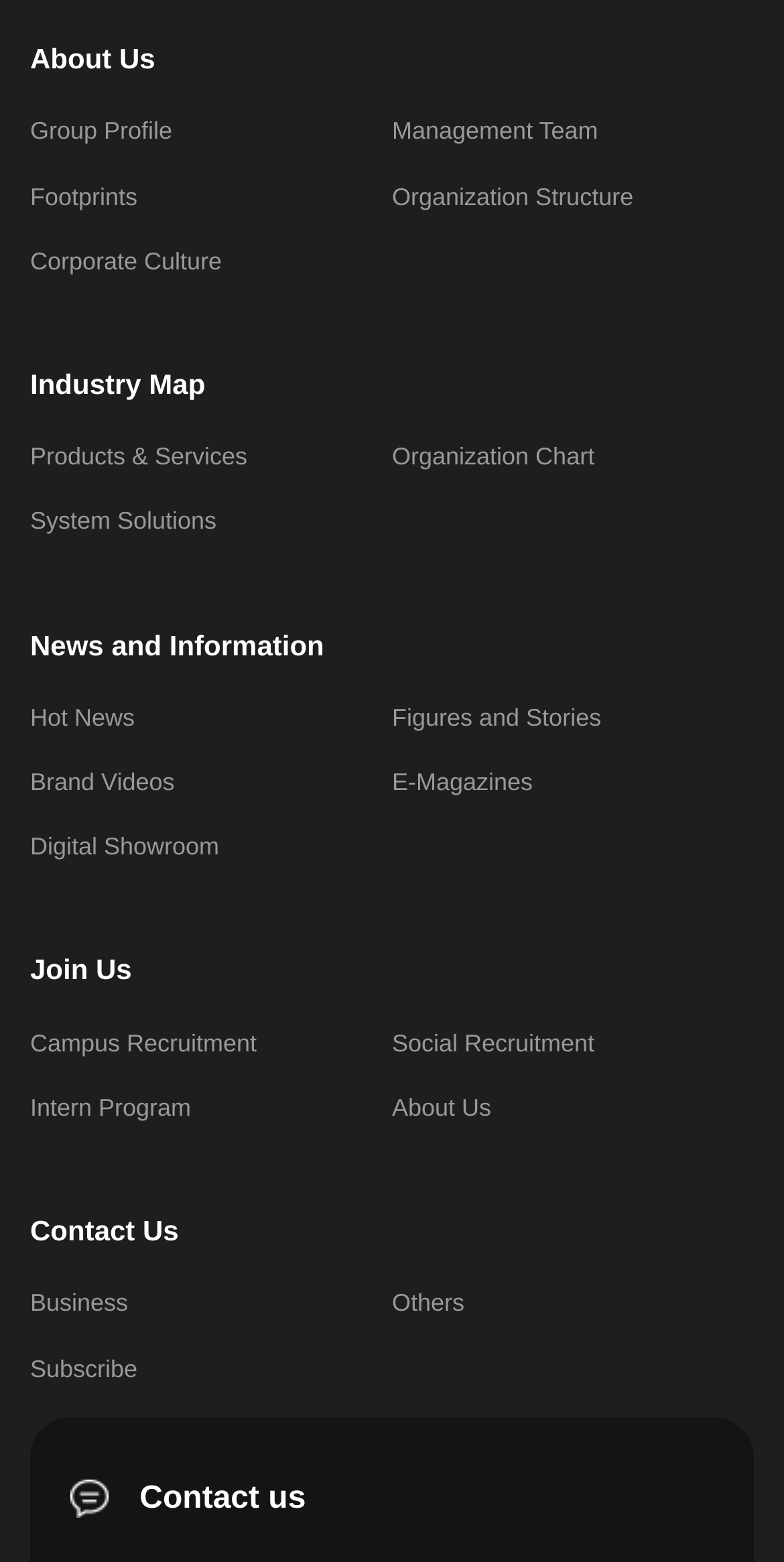Please answer the following question using a single word or phrase: 
How many links are under the 'News and Information' section?

4